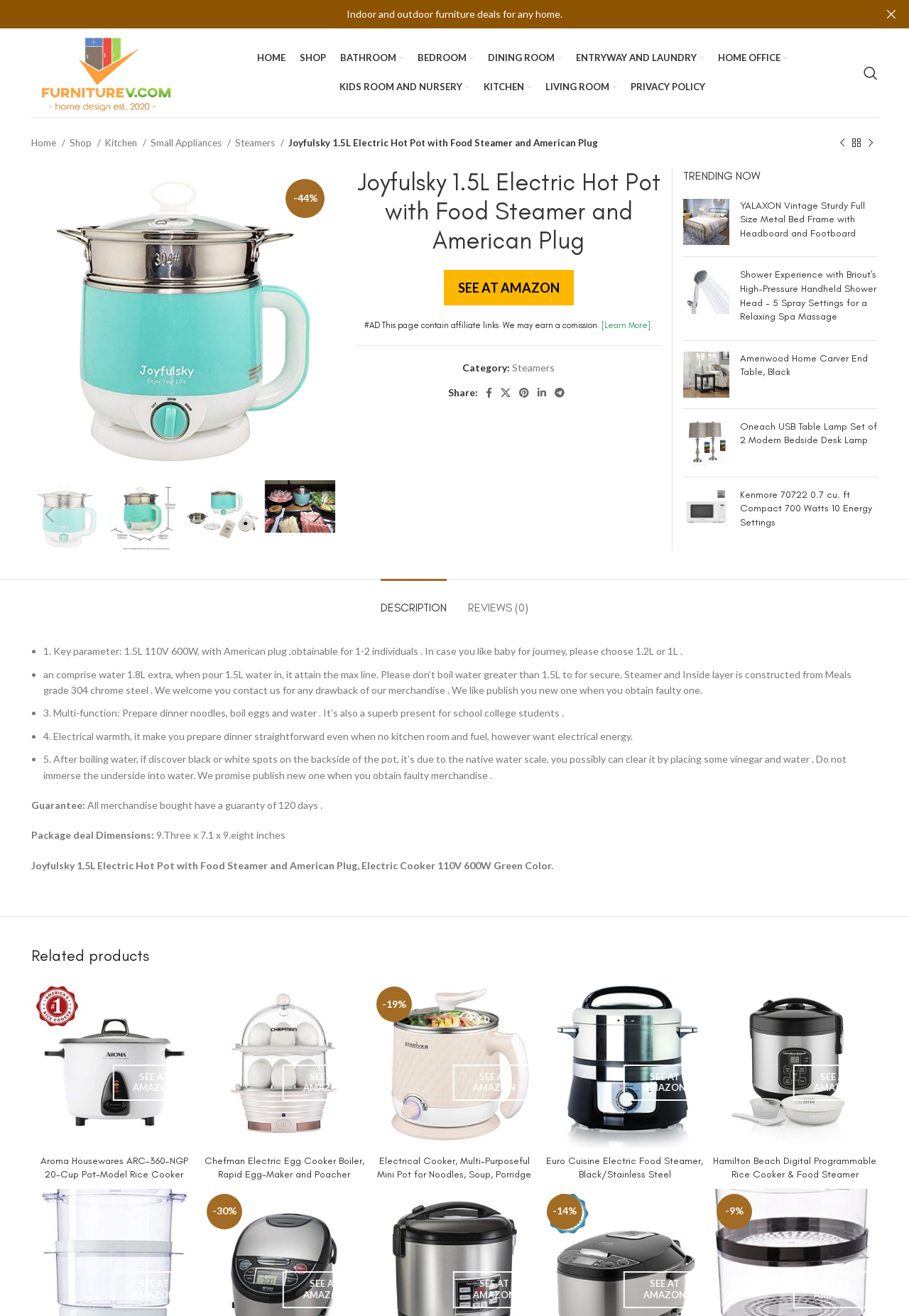Determine the bounding box for the UI element described here: "Living Room".

[0.6, 0.056, 0.678, 0.077]